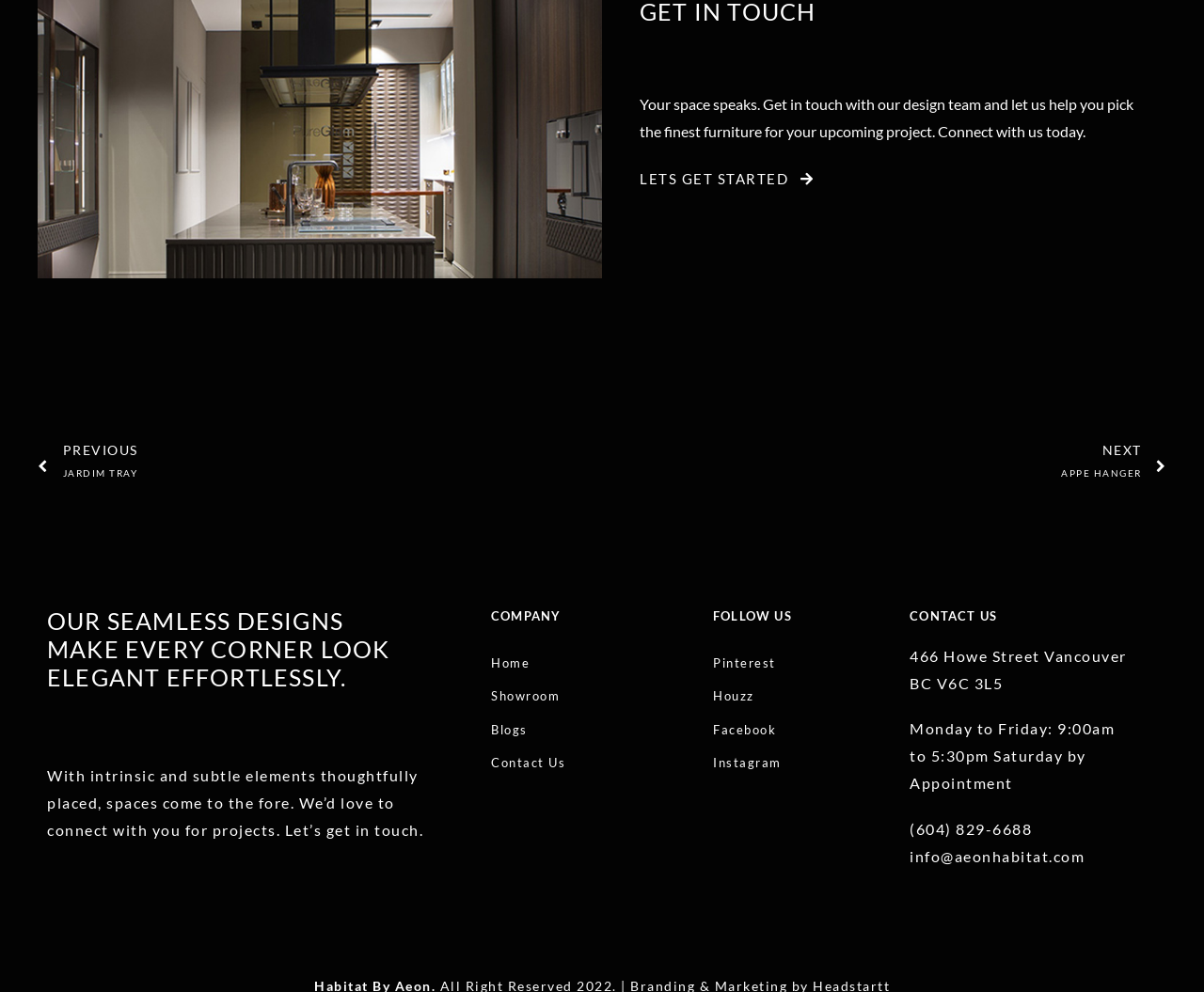What is the company's email address?
Based on the image, answer the question with a single word or brief phrase.

info@aeonhabitat.com